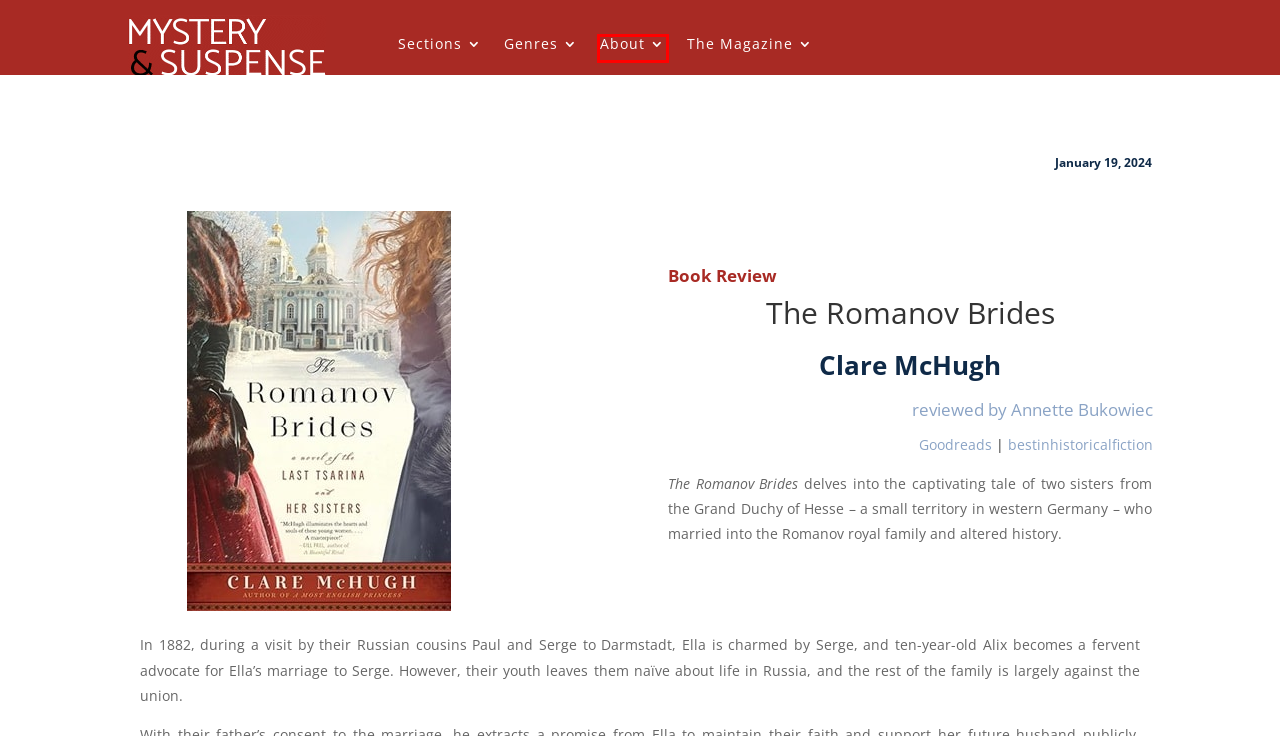With the provided webpage screenshot containing a red bounding box around a UI element, determine which description best matches the new webpage that appears after clicking the selected element. The choices are:
A. Clare McHugh Archives - Mystery and Suspense Magazine
B. About - Mystery and Suspense Magazine
C. Home - Mystery and Suspense Magazine
D. Contact Us - Mystery and Suspense Magazine
E. Terms and Conditions - Mystery and Suspense Magazine
F. Archives - Mystery and Suspense Magazine
G. Reviews - Mystery and Suspense Magazine
H. Annette Bukowiec, Author at Mystery and Suspense Magazine

B